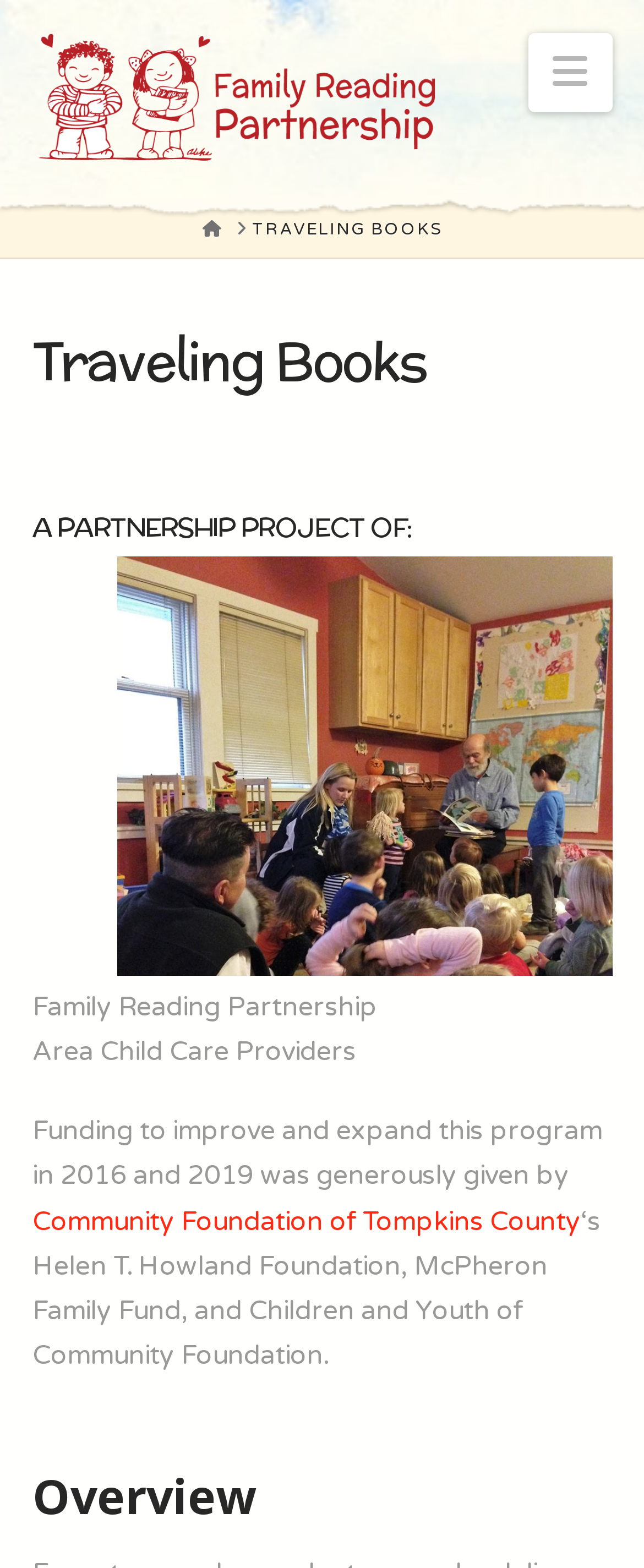Offer a comprehensive description of the webpage’s content and structure.

The webpage is about the "Traveling Books" program, a partnership project of the Family Reading Partnership. At the top left of the page, there is a link to the "Family Reading Partnership" website, accompanied by an image with the same name. 

To the right of the image, there is a navigation button labeled "Navigation". Below the image, there is a breadcrumb navigation section with two links: "HOME" and "TRAVELING BOOKS". The "TRAVELING BOOKS" link is highlighted, indicating that it is the current page.

The main content of the page is divided into several sections. The first section has a heading "Traveling Books" and describes the program as a partnership project of the Family Reading Partnership. Below this, there is a heading "A PARTNERSHIP PROJECT OF:" followed by the names of the partnering organizations: Family Reading Partnership, Area Child Care Providers, and funding providers.

The next section describes the funding for the program, mentioning the Community Foundation of Tompkins County, Helen T. Howland Foundation, McPheron Family Fund, and Children and Youth of Community Foundation. 

Finally, at the bottom of the page, there is a heading "Overview" and a link "Back to Top" at the bottom right corner, allowing users to quickly navigate back to the top of the page.